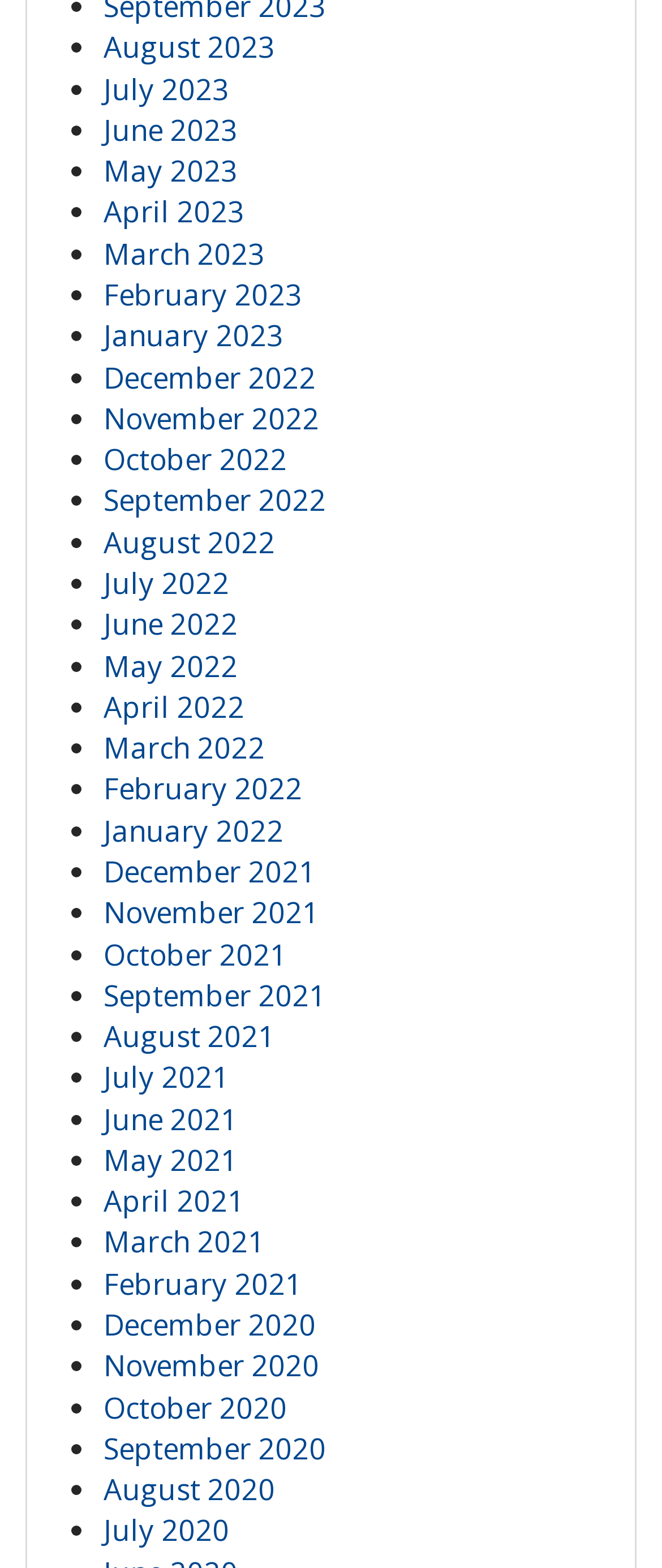Please provide a comprehensive response to the question based on the details in the image: What is the earliest month listed?

By examining the list of links, I found that the earliest month listed is December 2020, which is located at the bottom of the list.